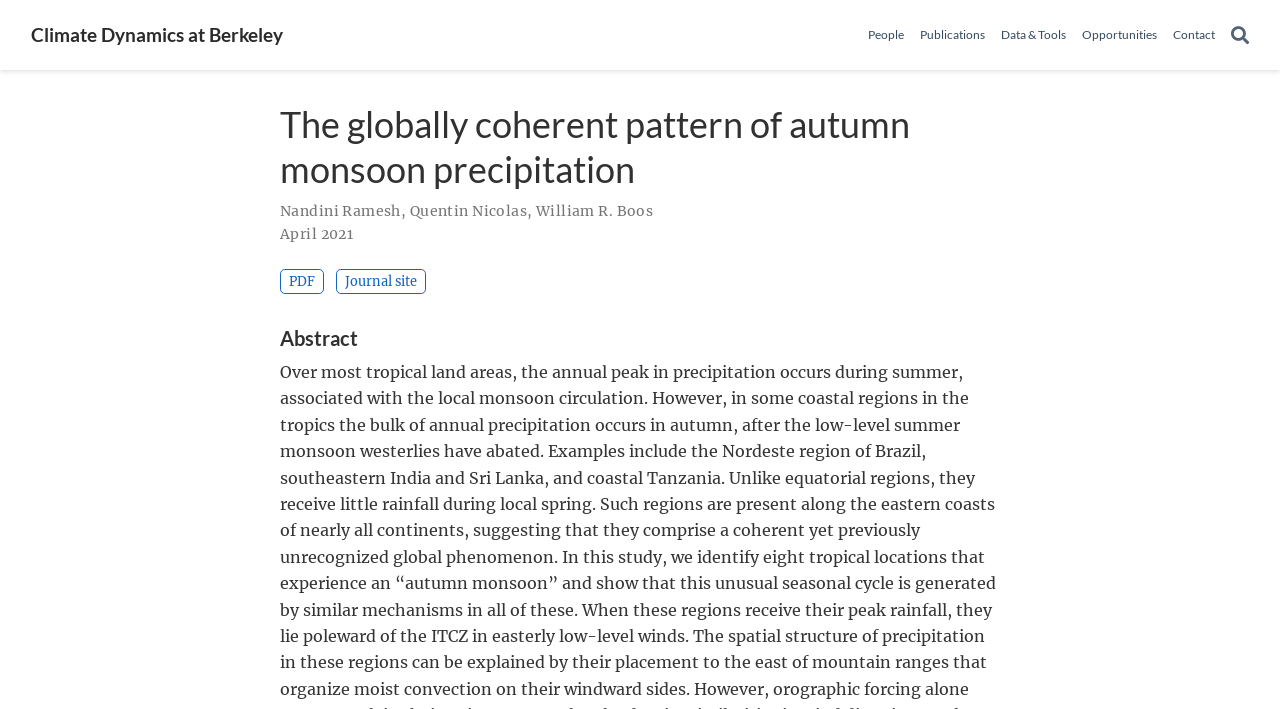Articulate a complete and detailed caption of the webpage elements.

The webpage is about a research article titled "The globally coherent pattern of autumn monsoon precipitation" from Climate Dynamics at Berkeley. At the top left, there is a link to the Climate Dynamics at Berkeley homepage. To the right of this link, there are five navigation links: People, Publications, Data & Tools, Opportunities, and Contact. These links are aligned horizontally and take up about half of the top section of the page.

On the top right, there is a search link. Below the navigation links, there is a large heading that displays the title of the research article. Below the title, there are three author links: Nandini Ramesh, Quentin Nicolas, and William R. Boos, separated by commas. The authors' names are listed in a horizontal line.

Next to the authors' names, there is a text "April 2021" indicating the publication date. Below the authors' names, there are two links: PDF and Journal site, which are likely related to accessing the research article.

Further down, there is a heading "Abstract" which suggests that the webpage contains a summary of the research article. The meta description provides a brief overview of the article, stating that the annual peak in precipitation occurs during summer in most tropical land areas, associated with the local monsoon circulation, but in some coastal regions, the bulk of precipitation occurs during other times.